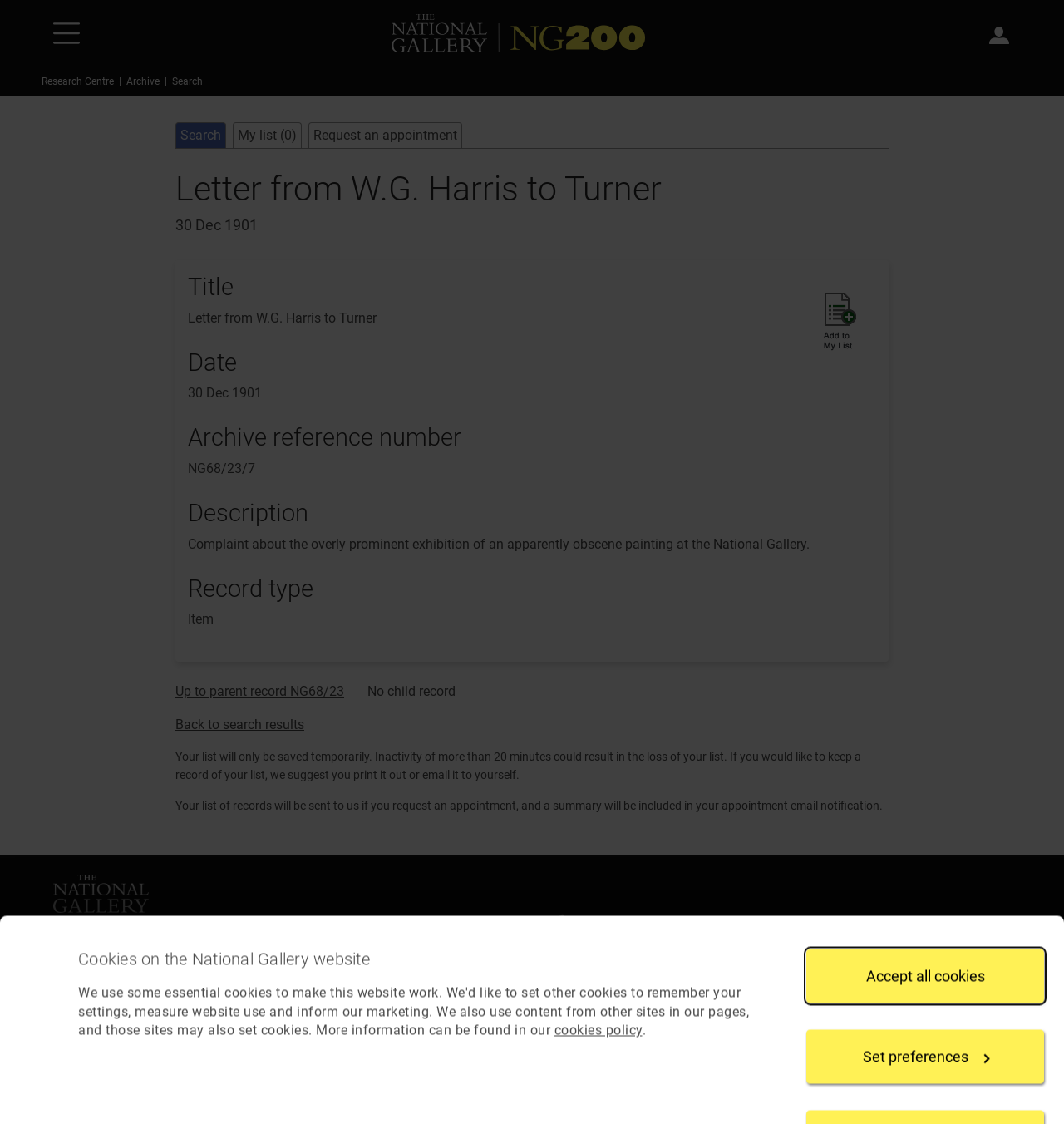Locate the bounding box coordinates of the segment that needs to be clicked to meet this instruction: "Open main menu".

[0.05, 0.018, 0.075, 0.041]